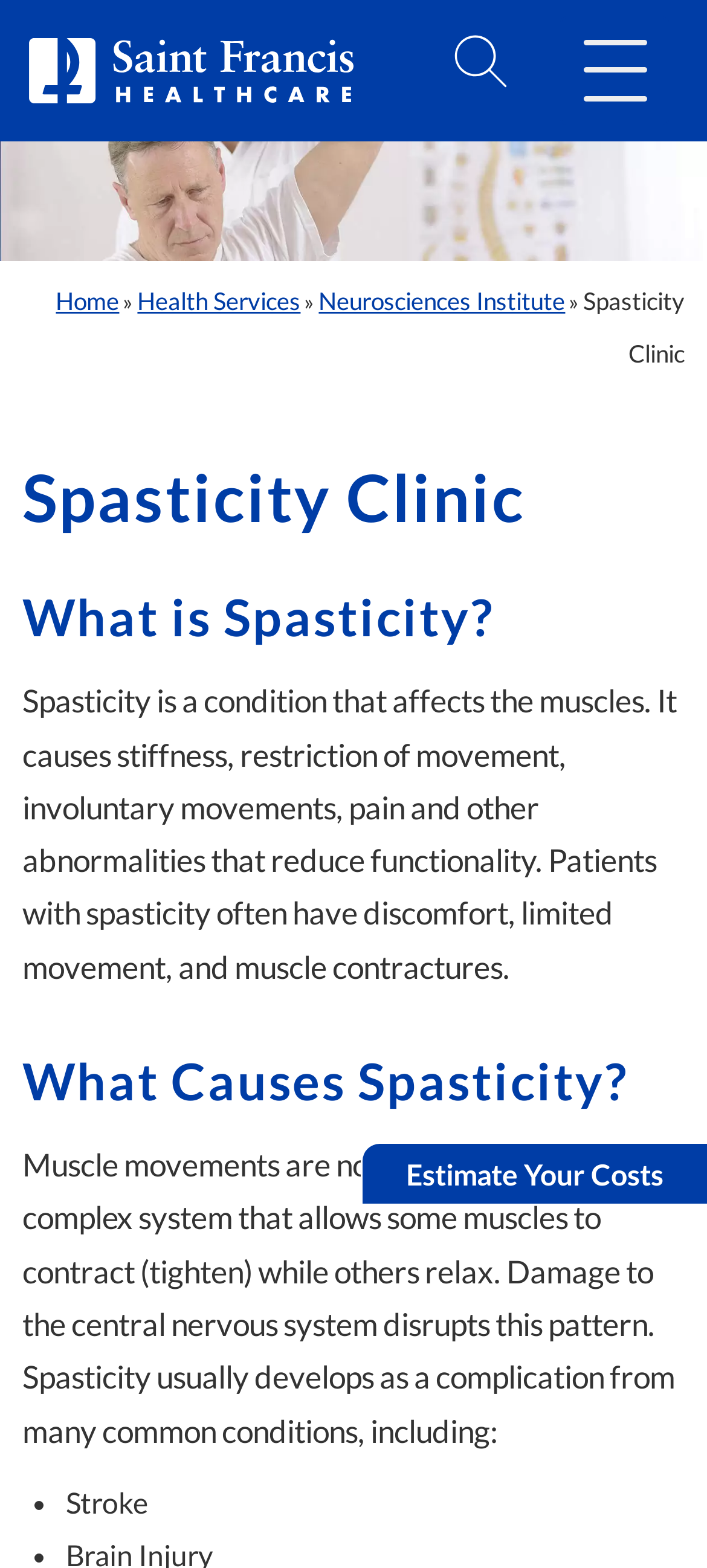What is above the navigation breadcrumbs?
Using the details from the image, give an elaborate explanation to answer the question.

By comparing the y1, y2 coordinates of the elements, I determined that the Saint Francis Healthcare System logo is above the navigation breadcrumbs.